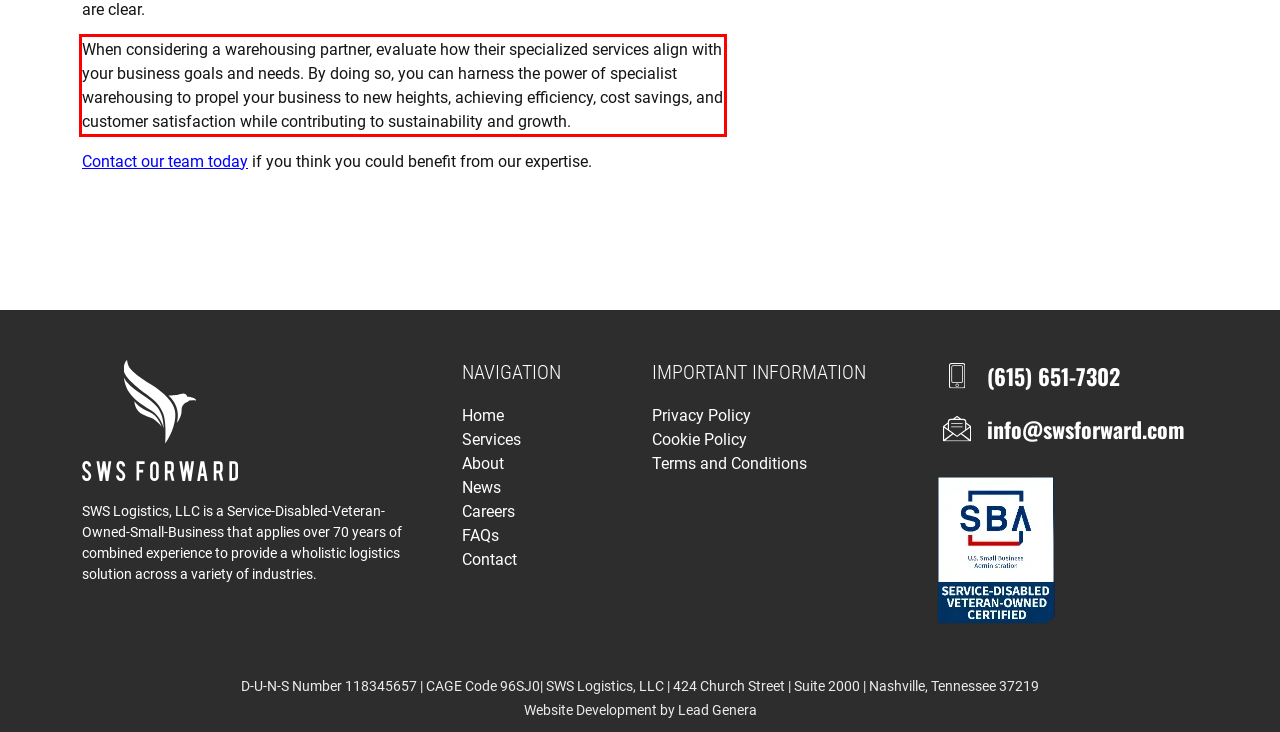Identify the text inside the red bounding box in the provided webpage screenshot and transcribe it.

When considering a warehousing partner, evaluate how their specialized services align with your business goals and needs. By doing so, you can harness the power of specialist warehousing to propel your business to new heights, achieving efficiency, cost savings, and customer satisfaction while contributing to sustainability and growth.